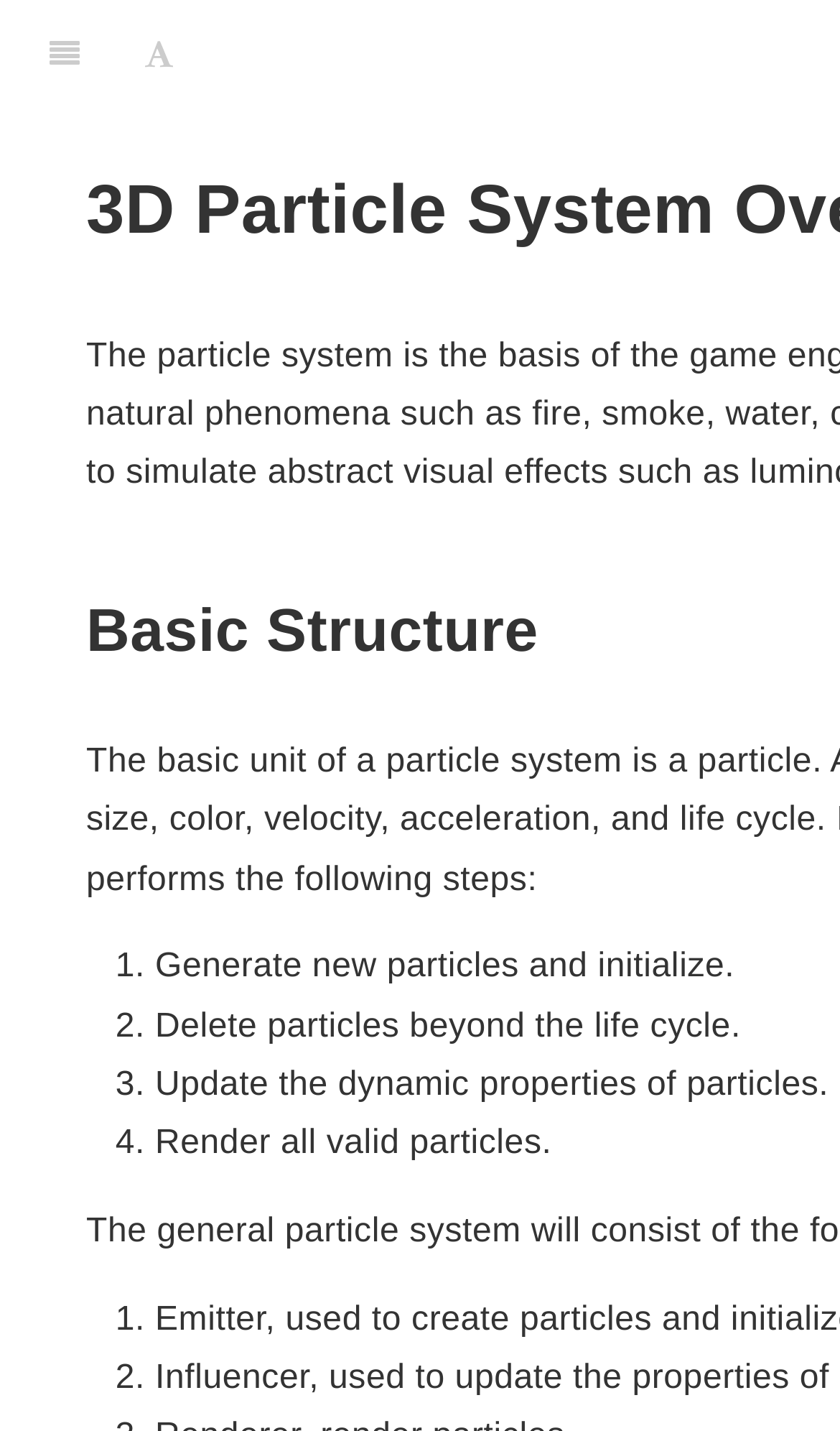What is the purpose of the 3D particle system?
We need a detailed and meticulous answer to the question.

Based on the list of steps provided on the webpage, the 3D particle system is used to generate new particles, delete particles beyond their life cycle, update their dynamic properties, and render all valid particles.